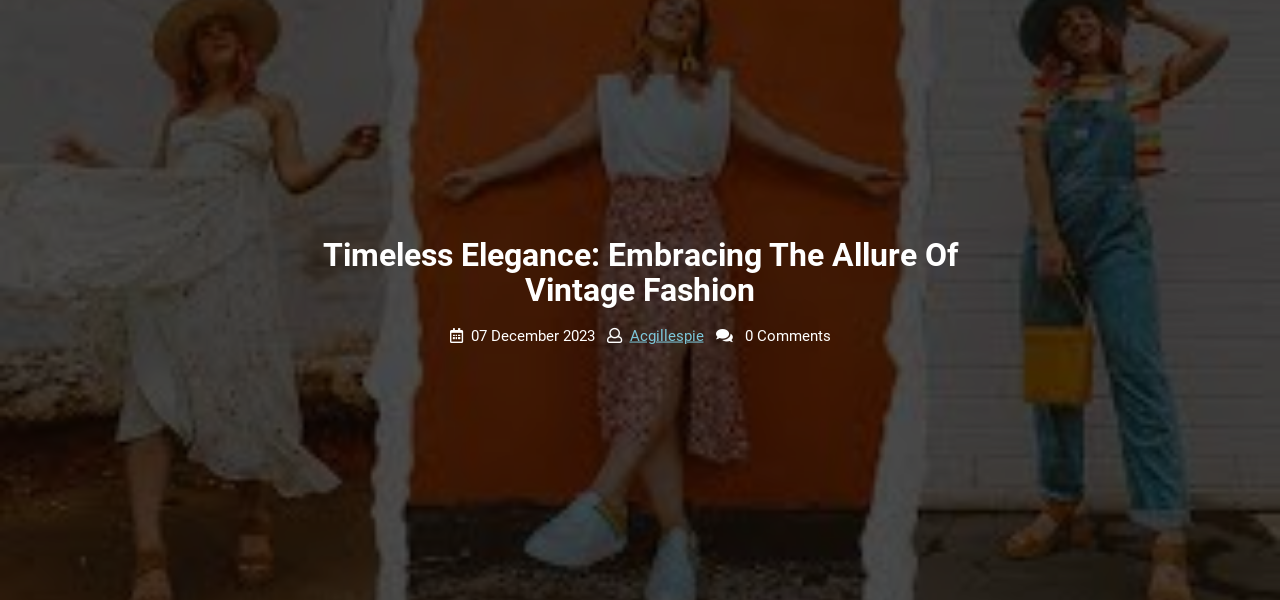With reference to the screenshot, provide a detailed response to the question below:
What is the color of the dress worn by one of the models?

According to the caption, one of the models is wearing a flowing white dress, which exudes a dreamy, bohemian vibe.